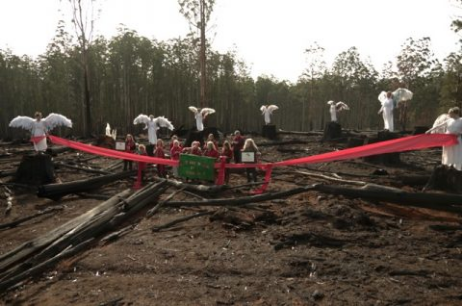Who led the movement for sustainable environmental policies?
Answer the question based on the image using a single word or a brief phrase.

Climate Guardians and Knitting Nanas